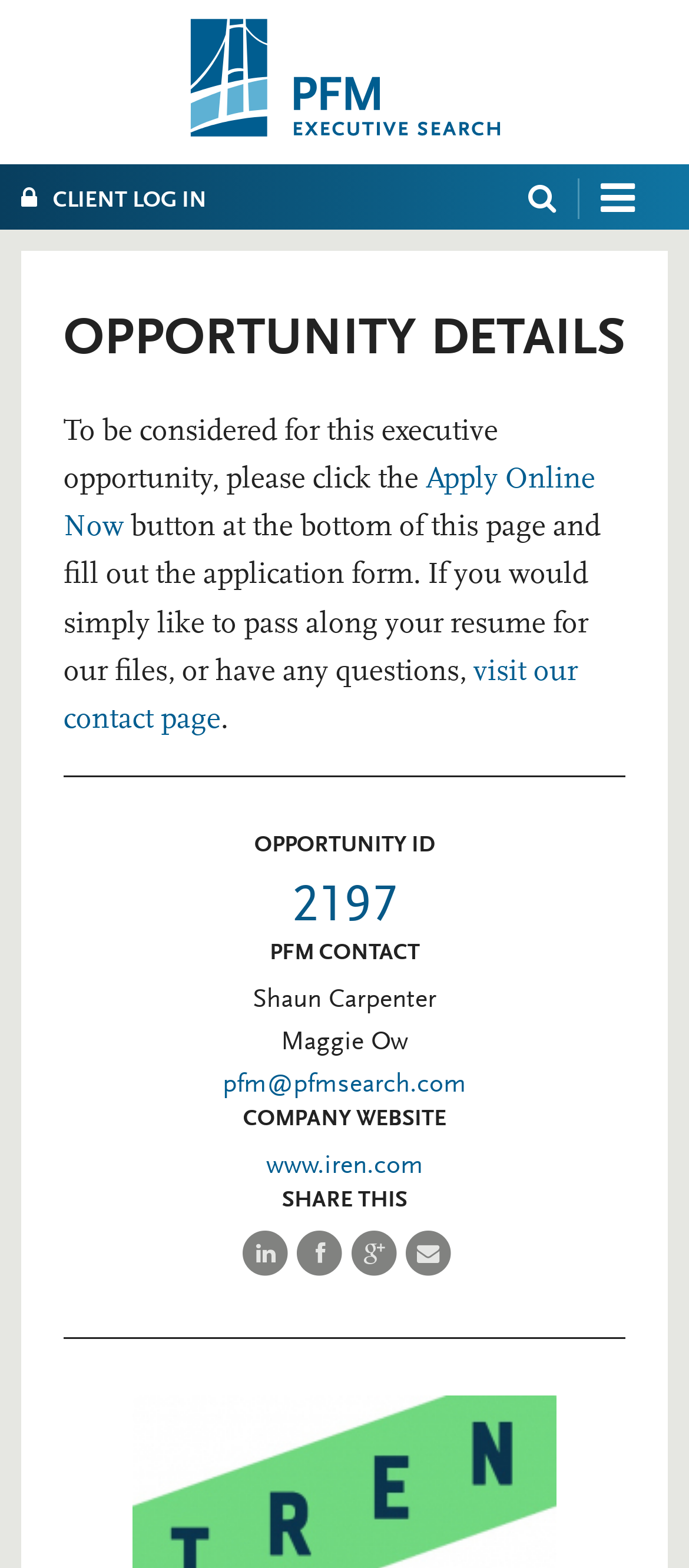Provide the bounding box coordinates of the area you need to click to execute the following instruction: "Click the PFM Executive Search logo".

[0.273, 0.073, 0.727, 0.092]